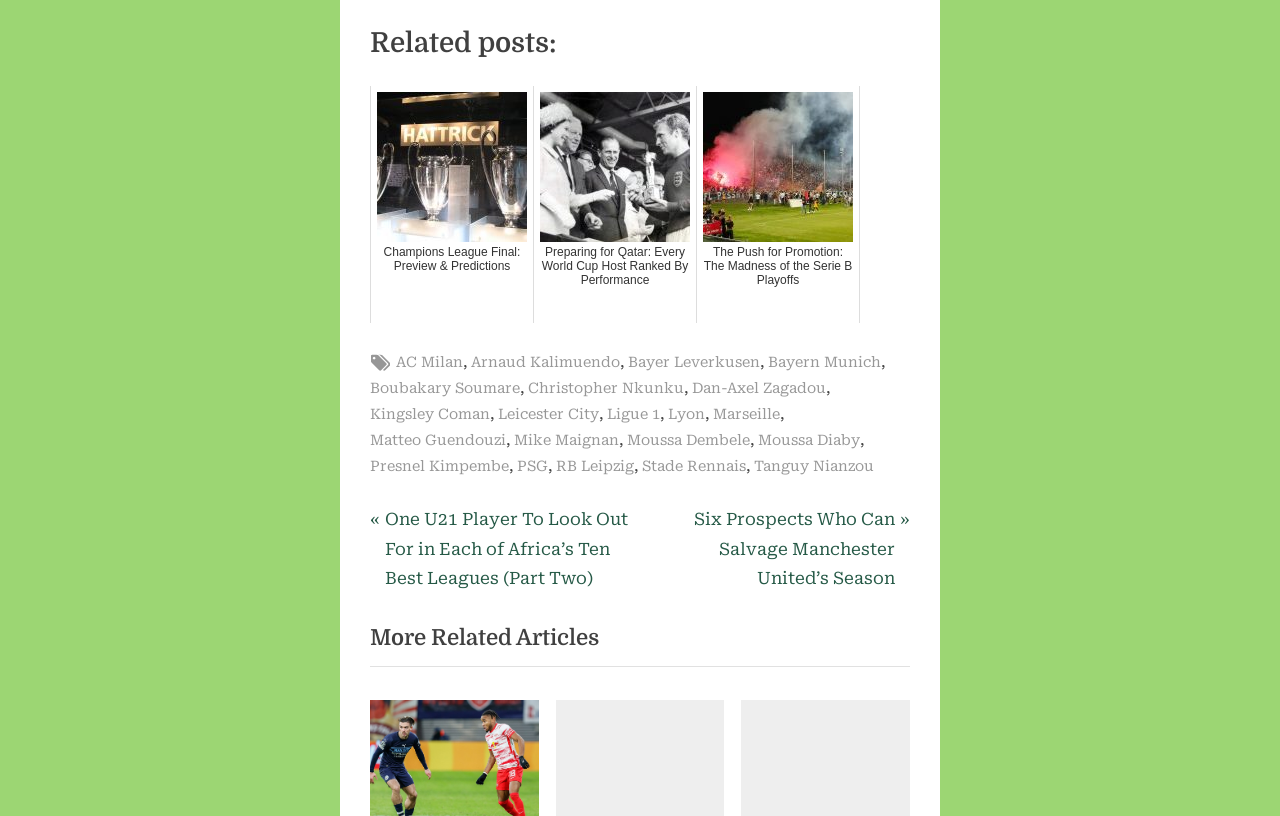Determine the bounding box coordinates of the UI element described by: "PSG".

[0.404, 0.557, 0.428, 0.588]